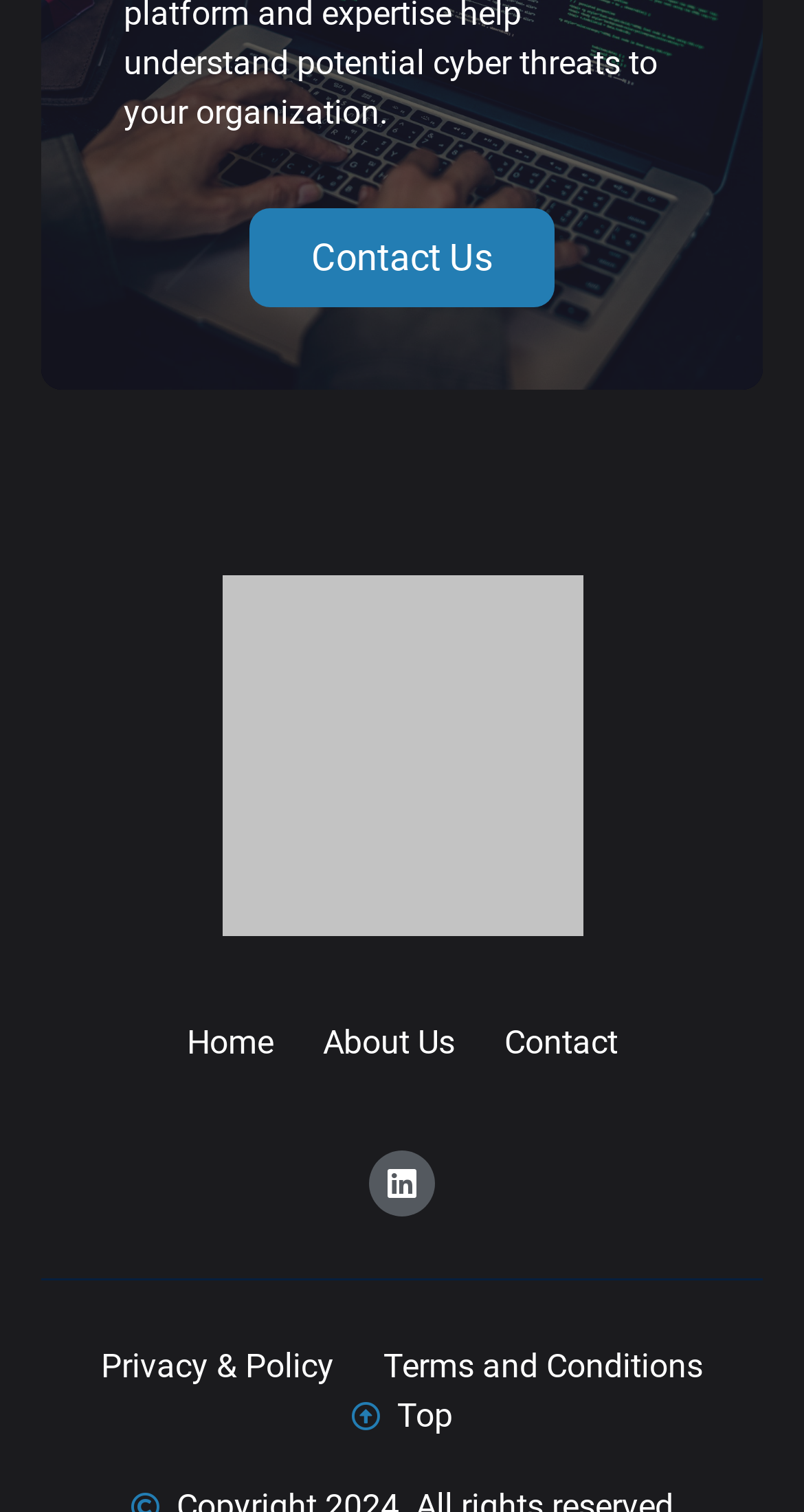Calculate the bounding box coordinates of the UI element given the description: "Contact".

[0.627, 0.674, 0.768, 0.706]